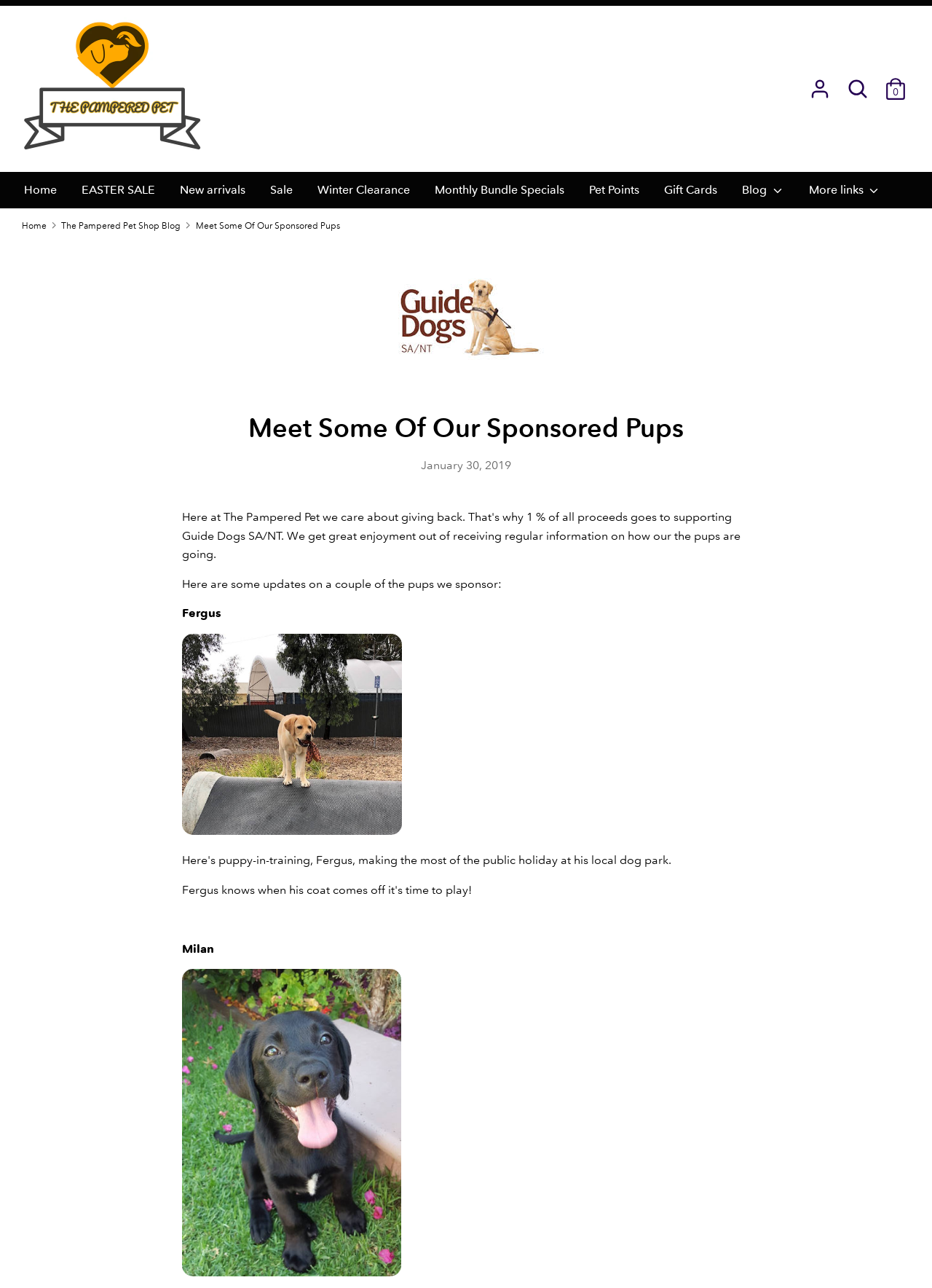Please identify the bounding box coordinates of the element's region that should be clicked to execute the following instruction: "Close the search box". The bounding box coordinates must be four float numbers between 0 and 1, i.e., [left, top, right, bottom].

[0.837, 0.057, 0.865, 0.081]